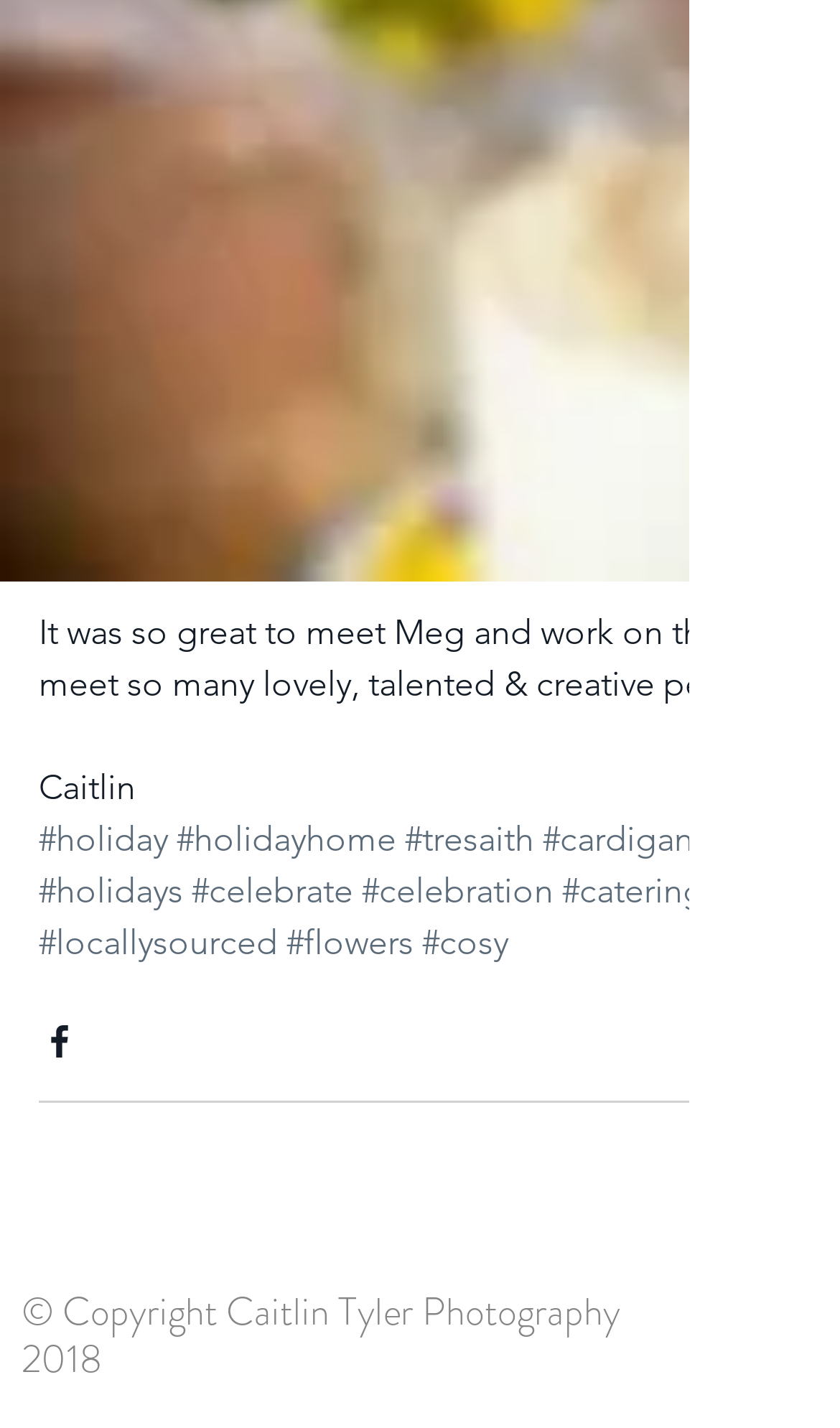Could you locate the bounding box coordinates for the section that should be clicked to accomplish this task: "Check the 'Social Bar'".

[0.297, 0.859, 0.487, 0.901]